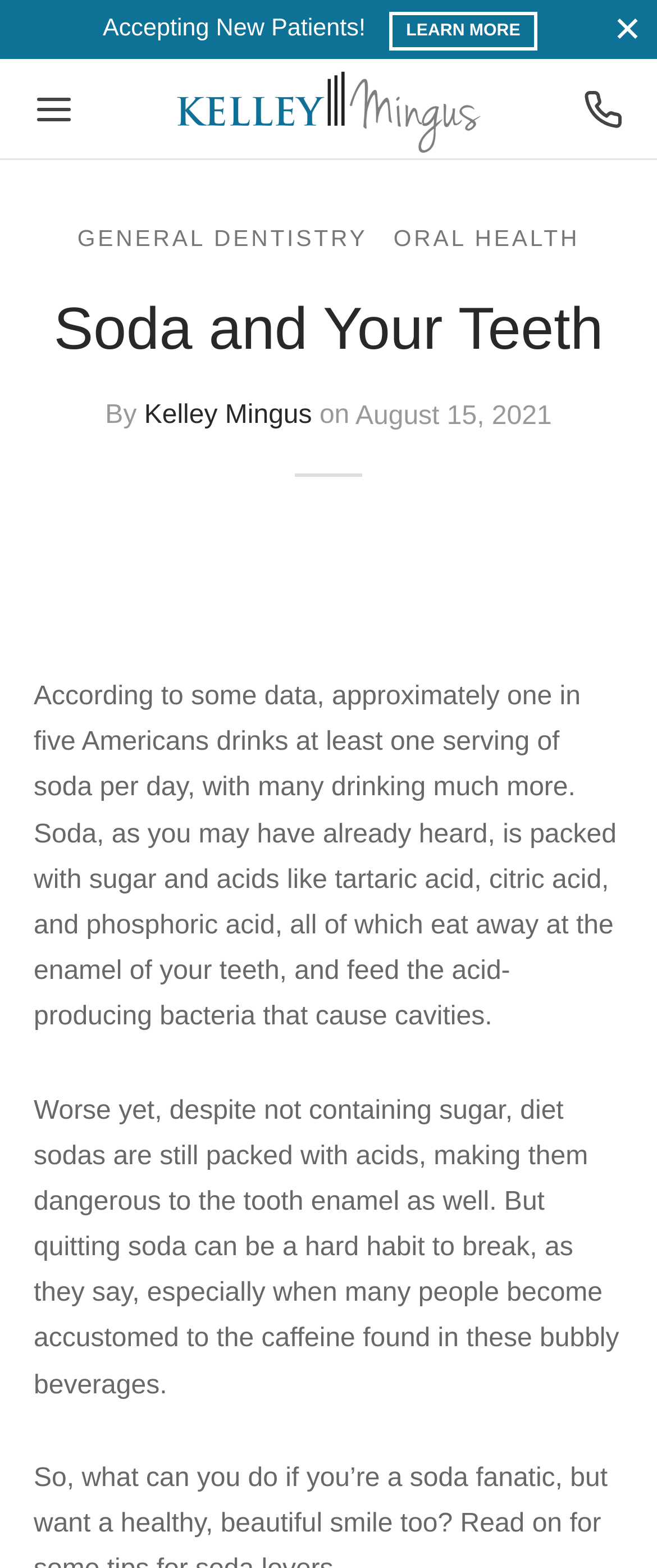What is the name of the dentist?
Please give a detailed and thorough answer to the question, covering all relevant points.

The name of the dentist can be found by looking at the link element which is located at the top of the page and has the text 'Kelley Mingus'.